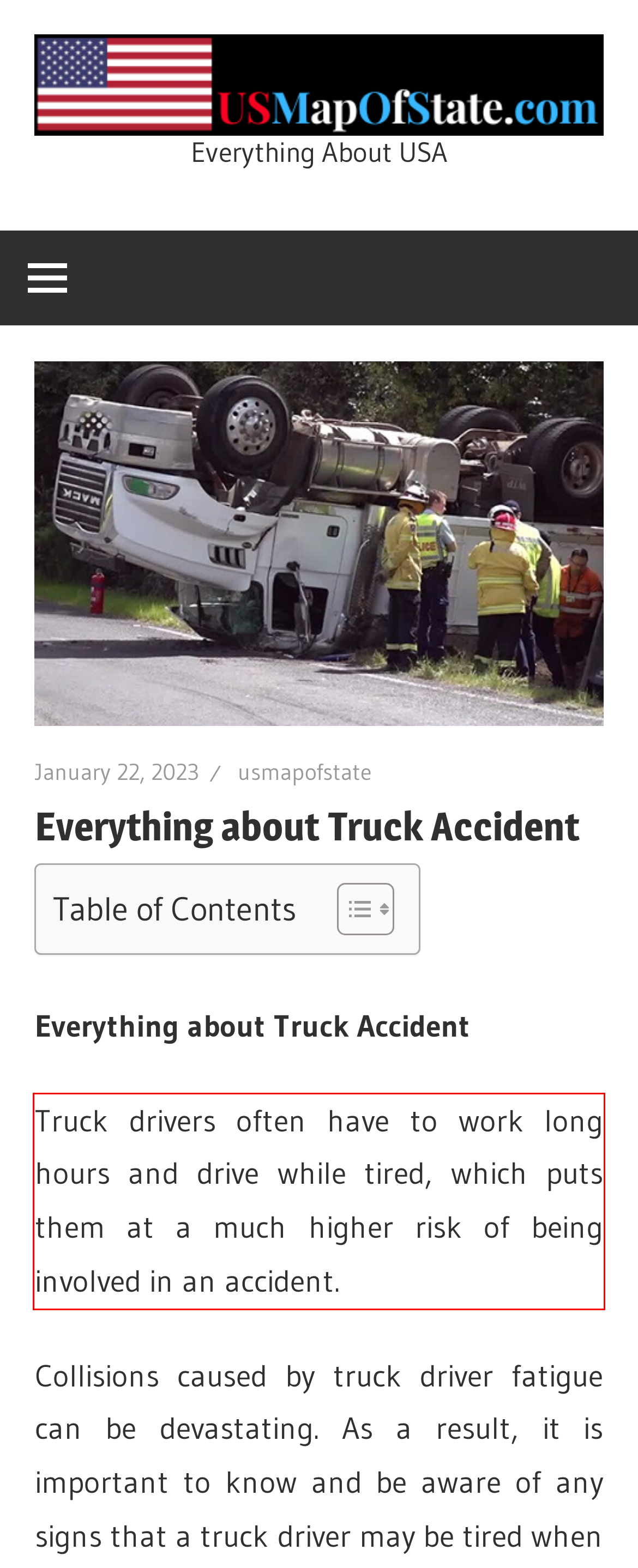Given the screenshot of a webpage, identify the red rectangle bounding box and recognize the text content inside it, generating the extracted text.

Truck drivers often have to work long hours and drive while tired, which puts them at a much higher risk of being involved in an accident.